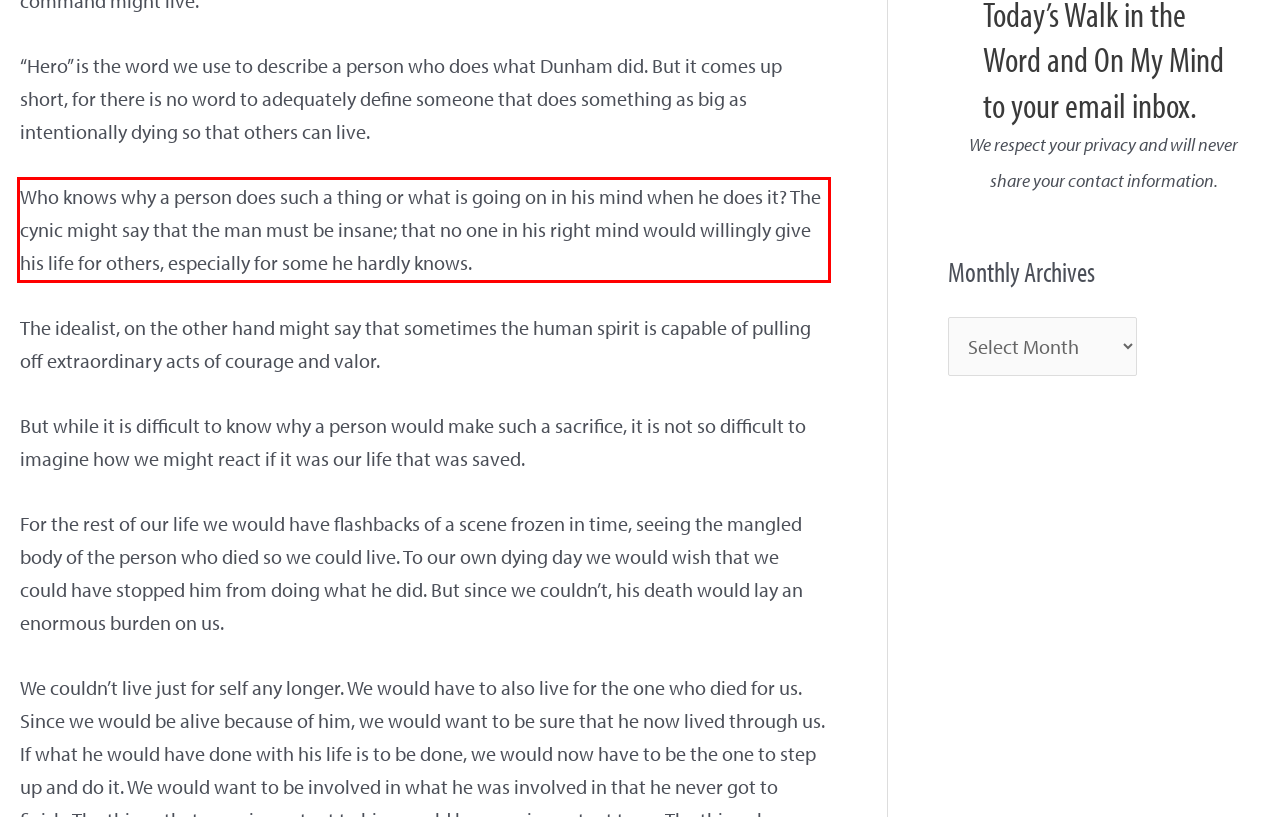Please identify the text within the red rectangular bounding box in the provided webpage screenshot.

Who knows why a person does such a thing or what is going on in his mind when he does it? The cynic might say that the man must be insane; that no one in his right mind would willingly give his life for others, especially for some he hardly knows.